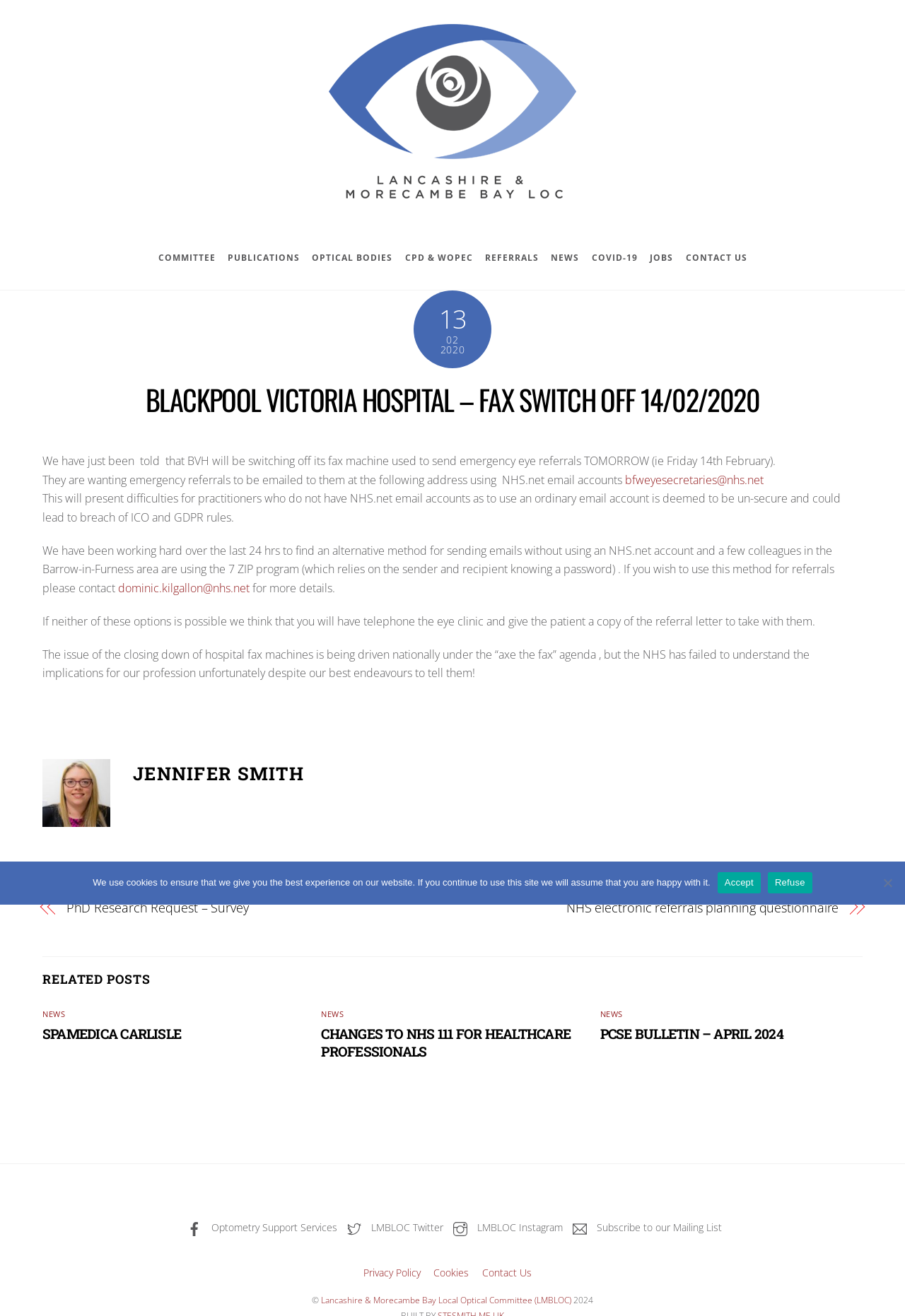Pinpoint the bounding box coordinates of the clickable area necessary to execute the following instruction: "Click the 'CONTACT US' link". The coordinates should be given as four float numbers between 0 and 1, namely [left, top, right, bottom].

[0.752, 0.185, 0.831, 0.207]